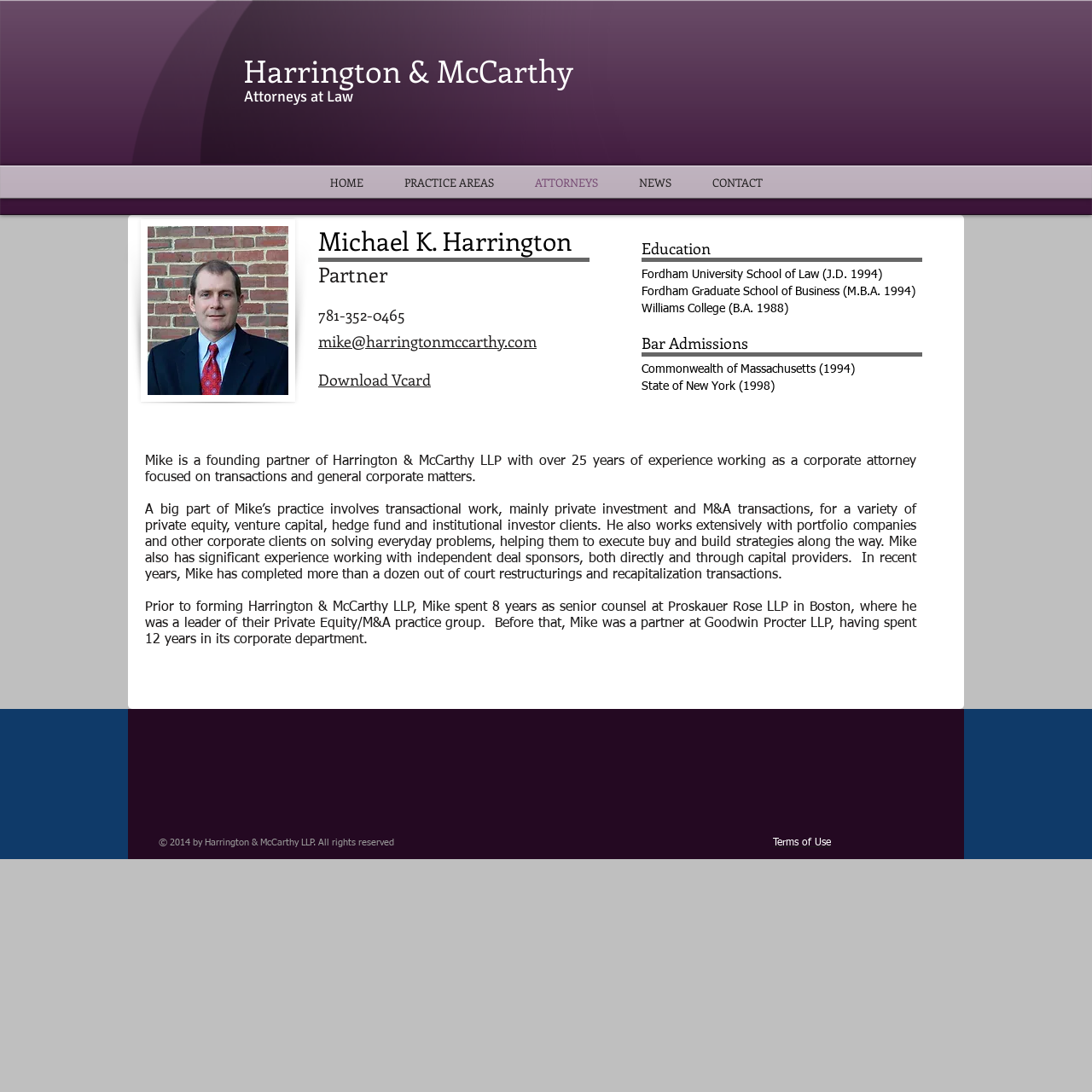Specify the bounding box coordinates (top-left x, top-left y, bottom-right x, bottom-right y) of the UI element in the screenshot that matches this description: Terms of Use

[0.708, 0.767, 0.761, 0.777]